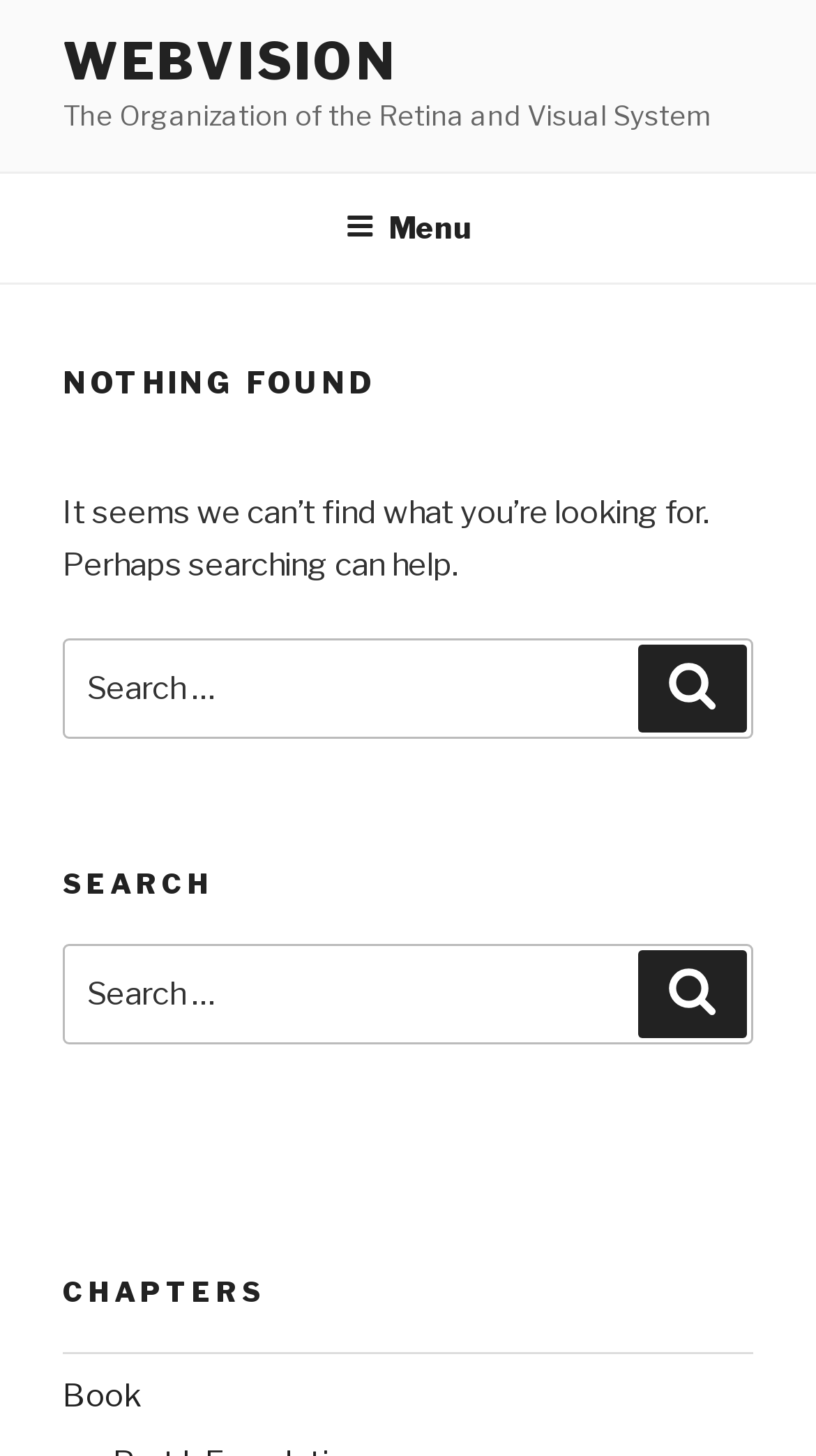Please answer the following question using a single word or phrase: 
What is the last link on the webpage?

Book